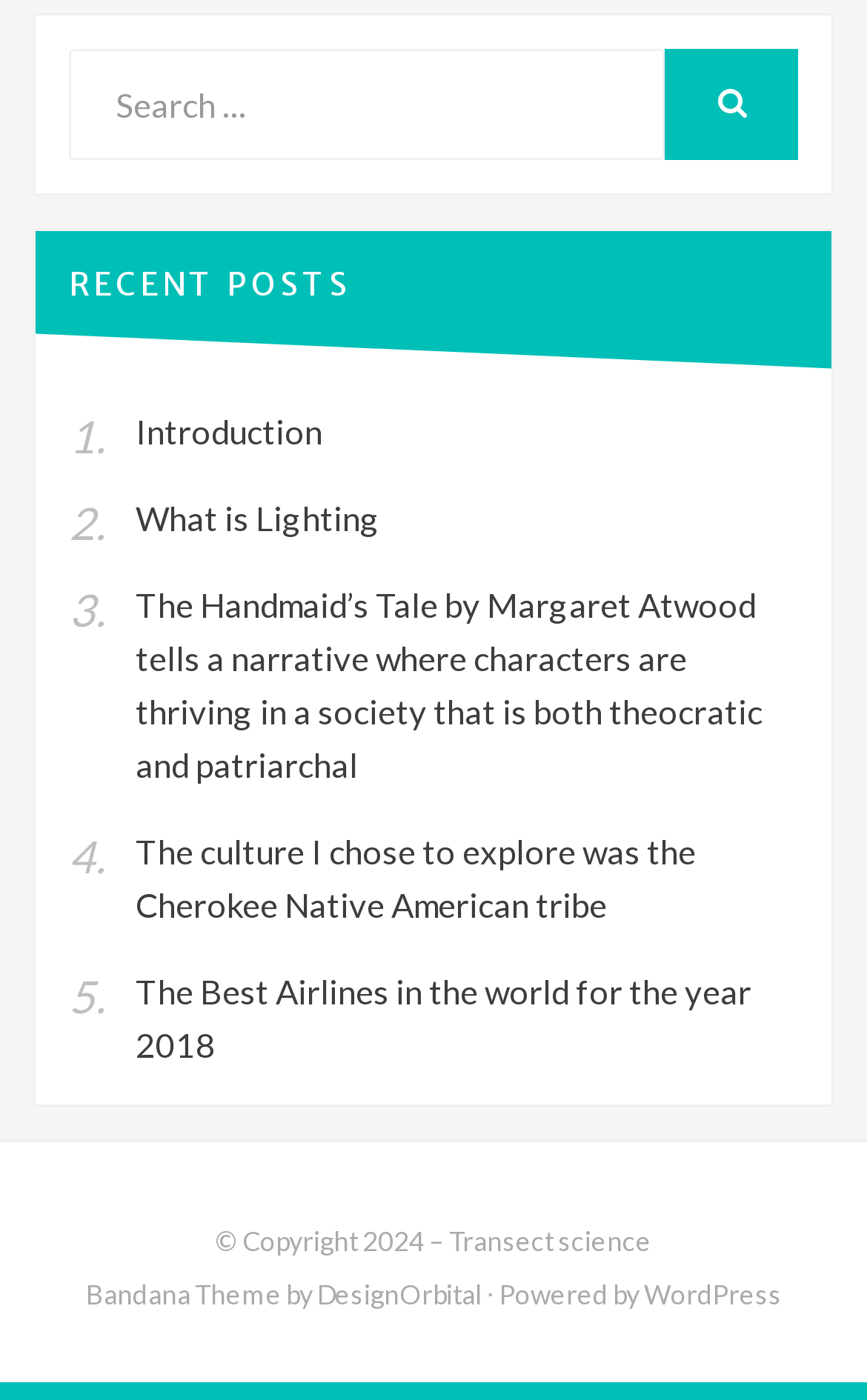Please locate the bounding box coordinates for the element that should be clicked to achieve the following instruction: "Search for something". Ensure the coordinates are given as four float numbers between 0 and 1, i.e., [left, top, right, bottom].

[0.079, 0.034, 0.921, 0.114]